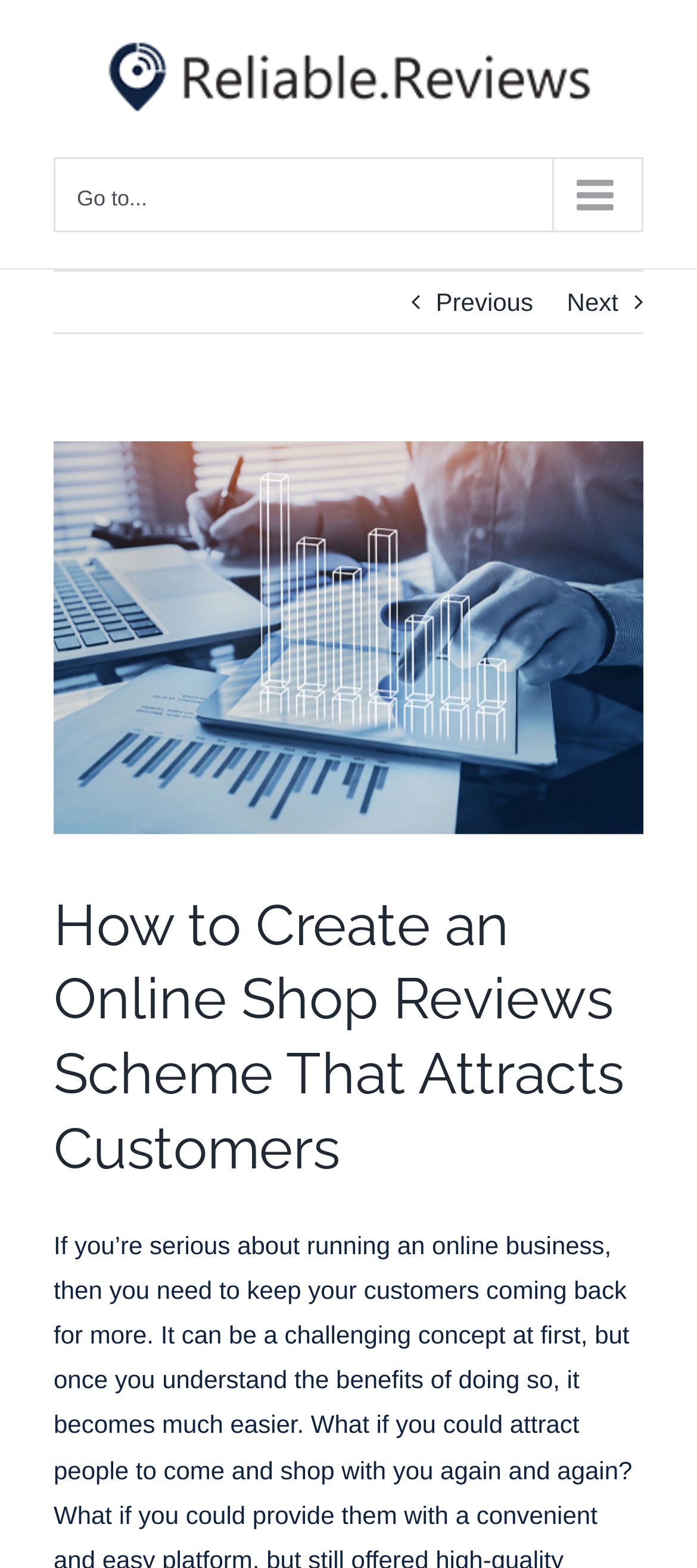Please provide the bounding box coordinate of the region that matches the element description: Next. Coordinates should be in the format (top-left x, top-left y, bottom-right x, bottom-right y) and all values should be between 0 and 1.

[0.813, 0.173, 0.887, 0.212]